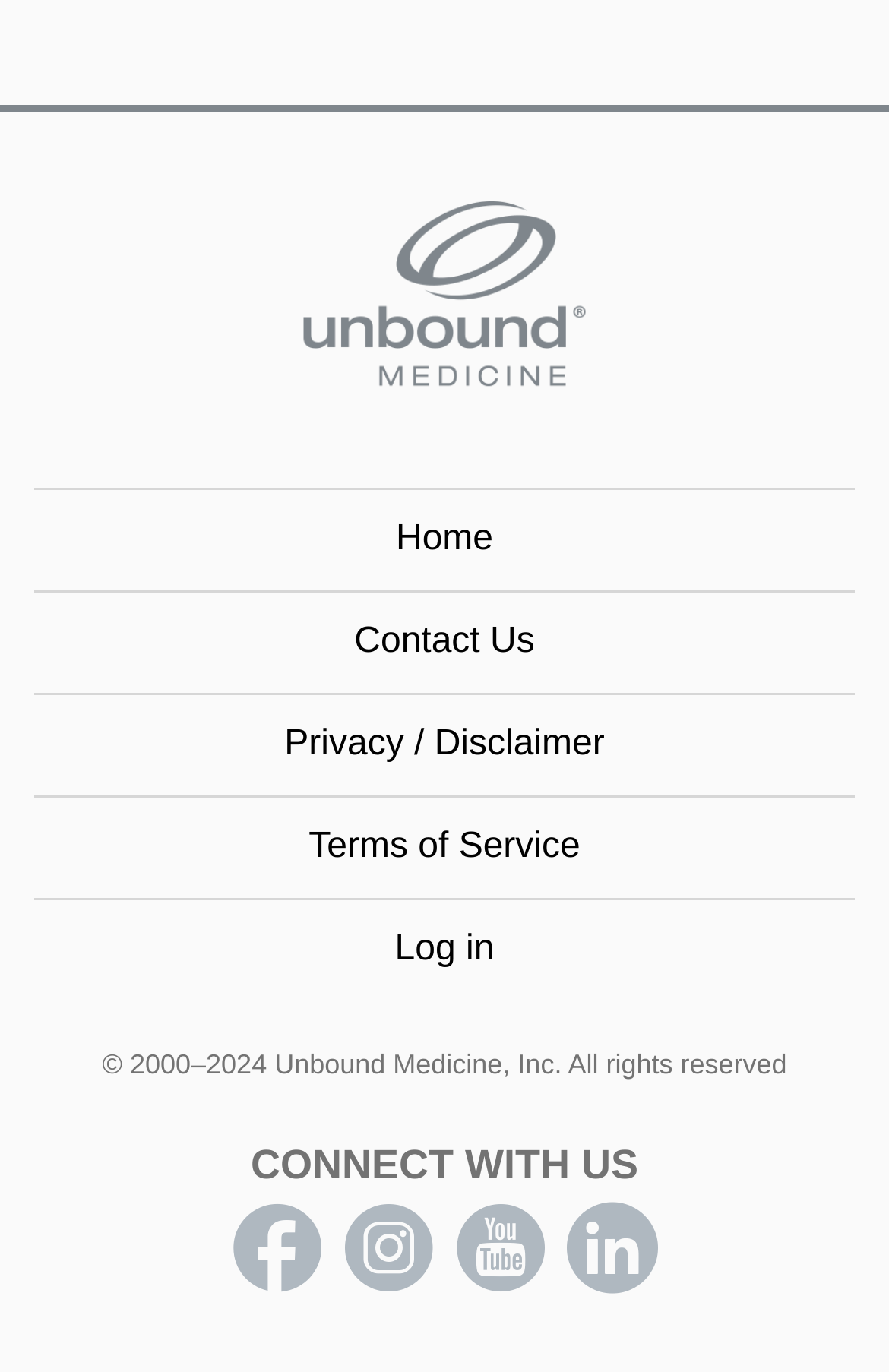Using floating point numbers between 0 and 1, provide the bounding box coordinates in the format (top-left x, top-left y, bottom-right x, bottom-right y). Locate the UI element described here: youtube

[0.512, 0.877, 0.614, 0.944]